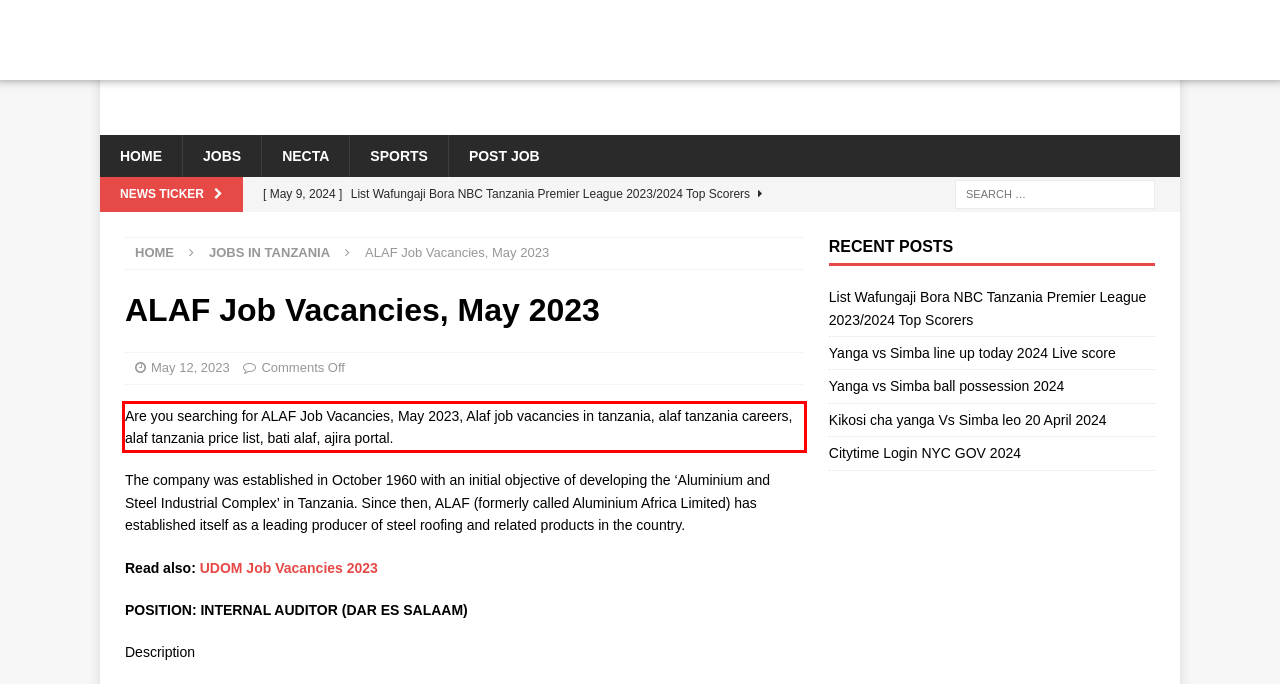Analyze the screenshot of the webpage that features a red bounding box and recognize the text content enclosed within this red bounding box.

Are you searching for ALAF Job Vacancies, May 2023, Alaf job vacancies in tanzania, alaf tanzania careers, alaf tanzania price list, bati alaf, ajira portal.